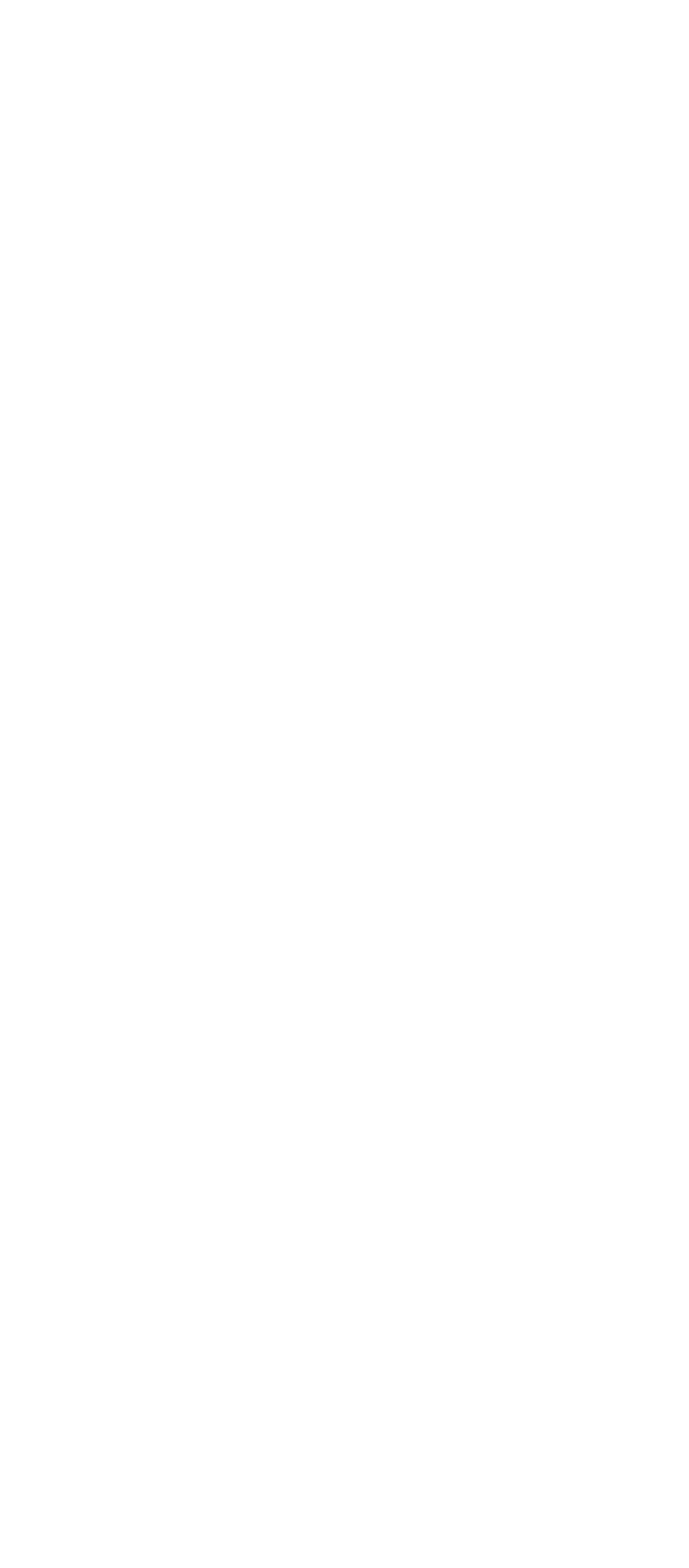Respond to the question below with a single word or phrase:
How many links are there in the webpage?

15